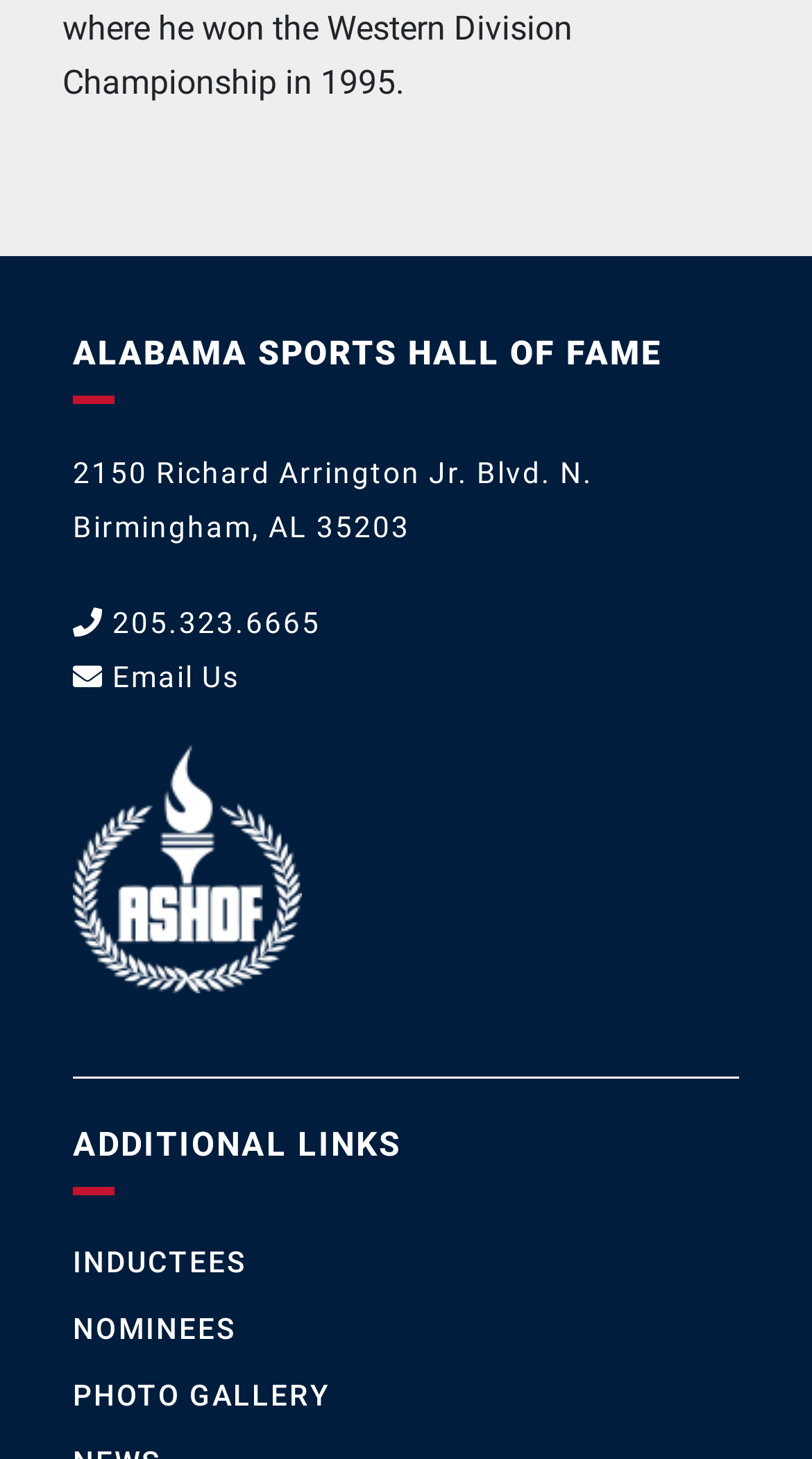What is the city of the Alabama Sports Hall of Fame?
Look at the screenshot and give a one-word or phrase answer.

Birmingham